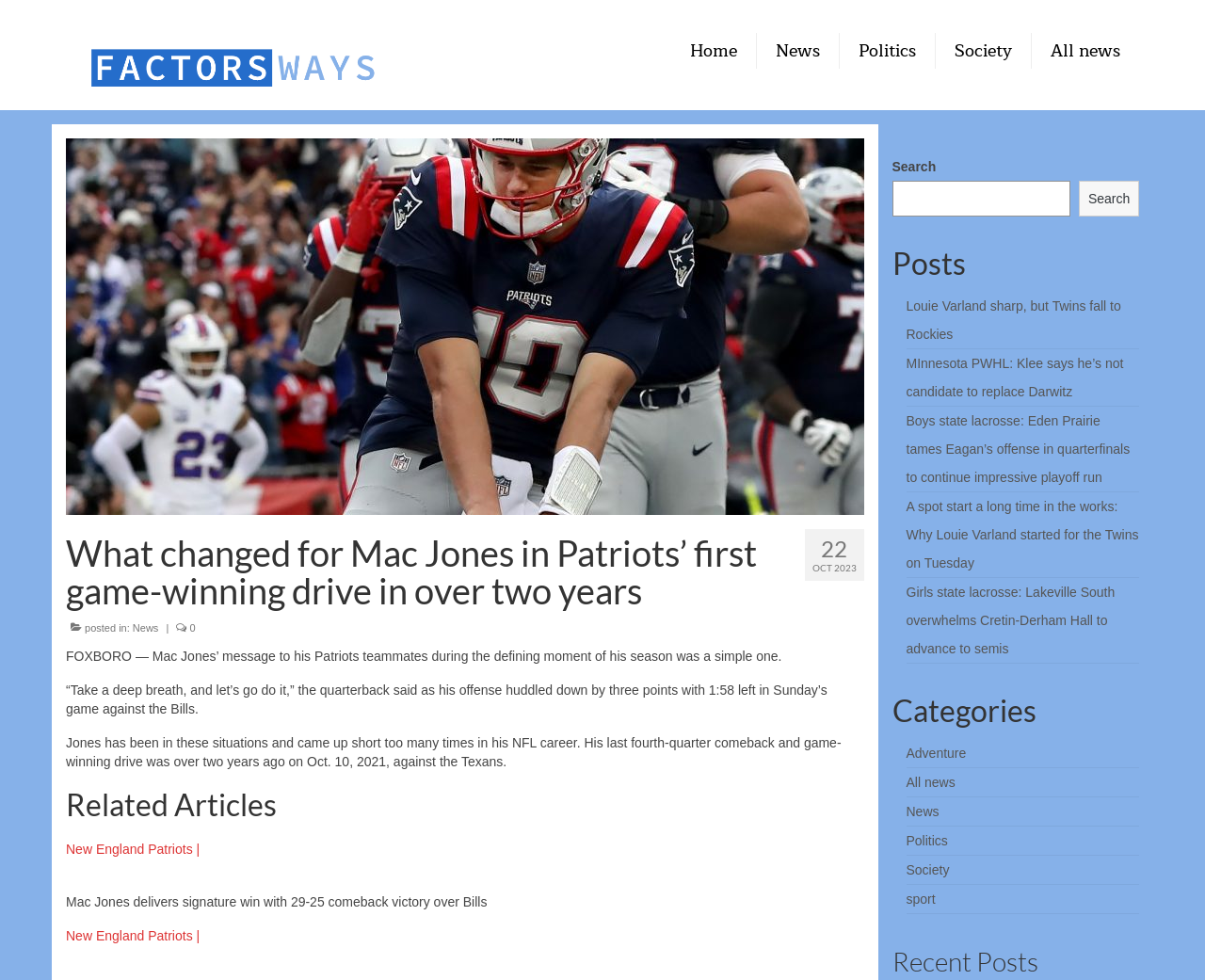Answer the question briefly using a single word or phrase: 
What type of content is listed under 'Recent Posts'?

News articles